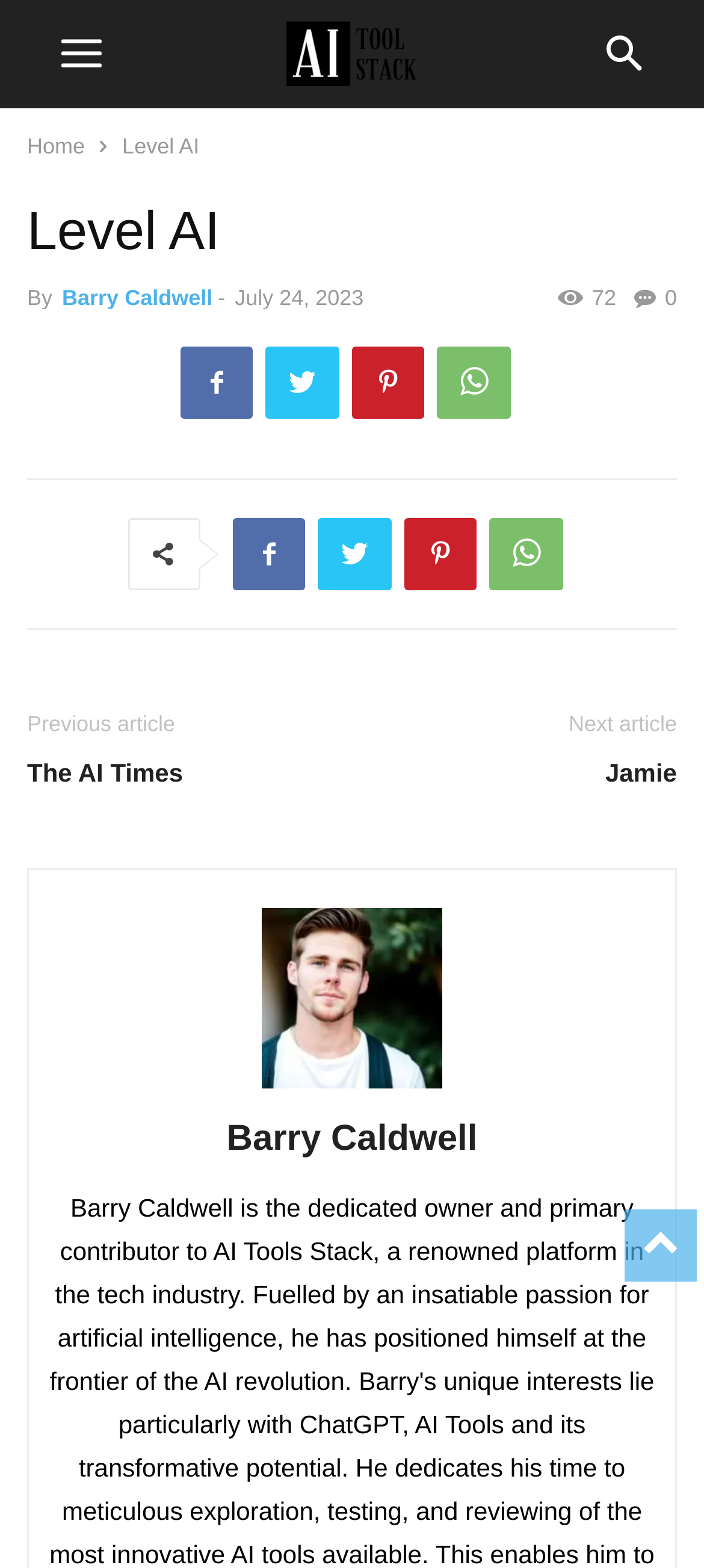Provide a one-word or one-phrase answer to the question:
What is the previous article?

The AI Times